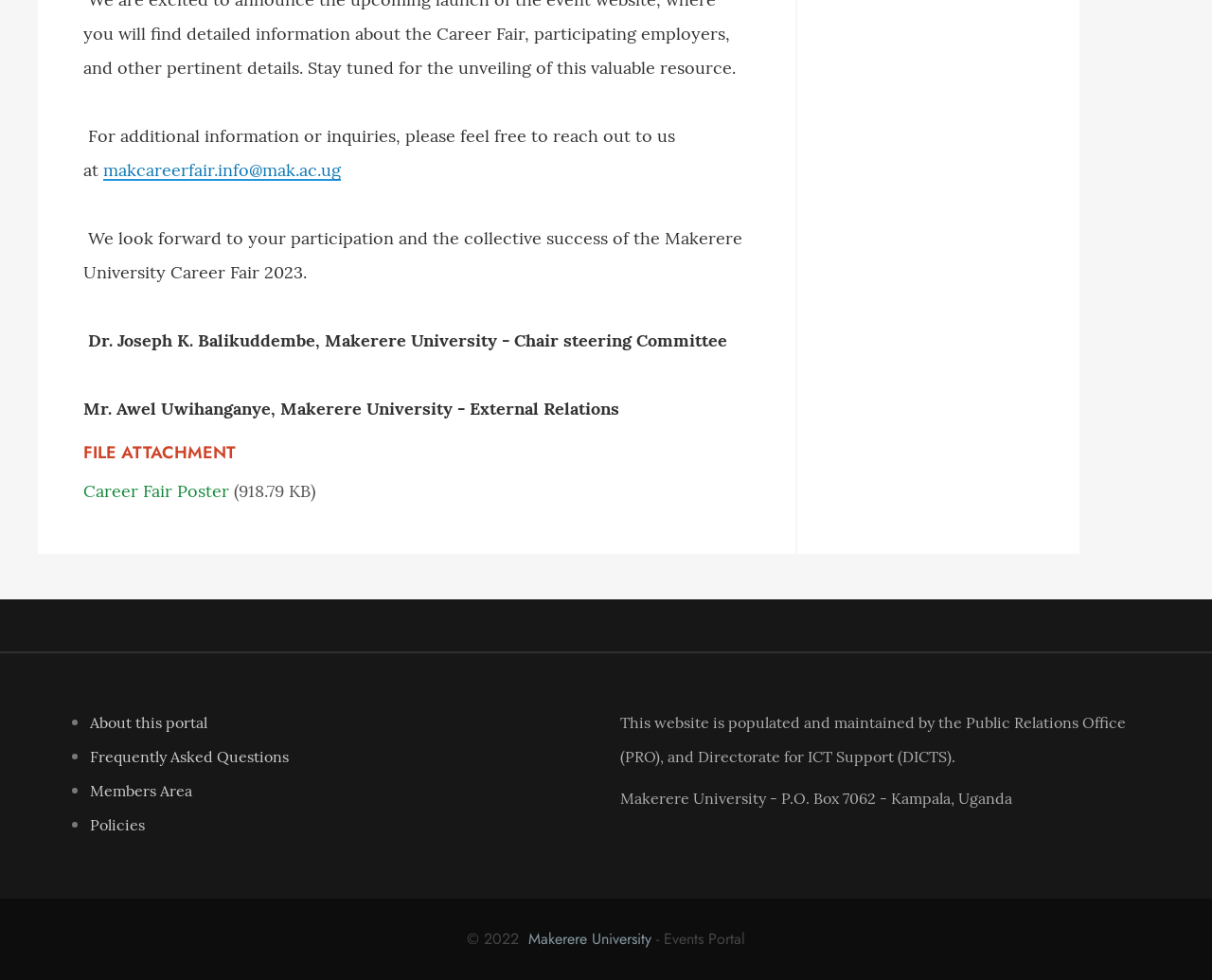Give a one-word or short phrase answer to the question: 
What is the contact email for inquiries?

makcareerfair.info@mak.ac.ug